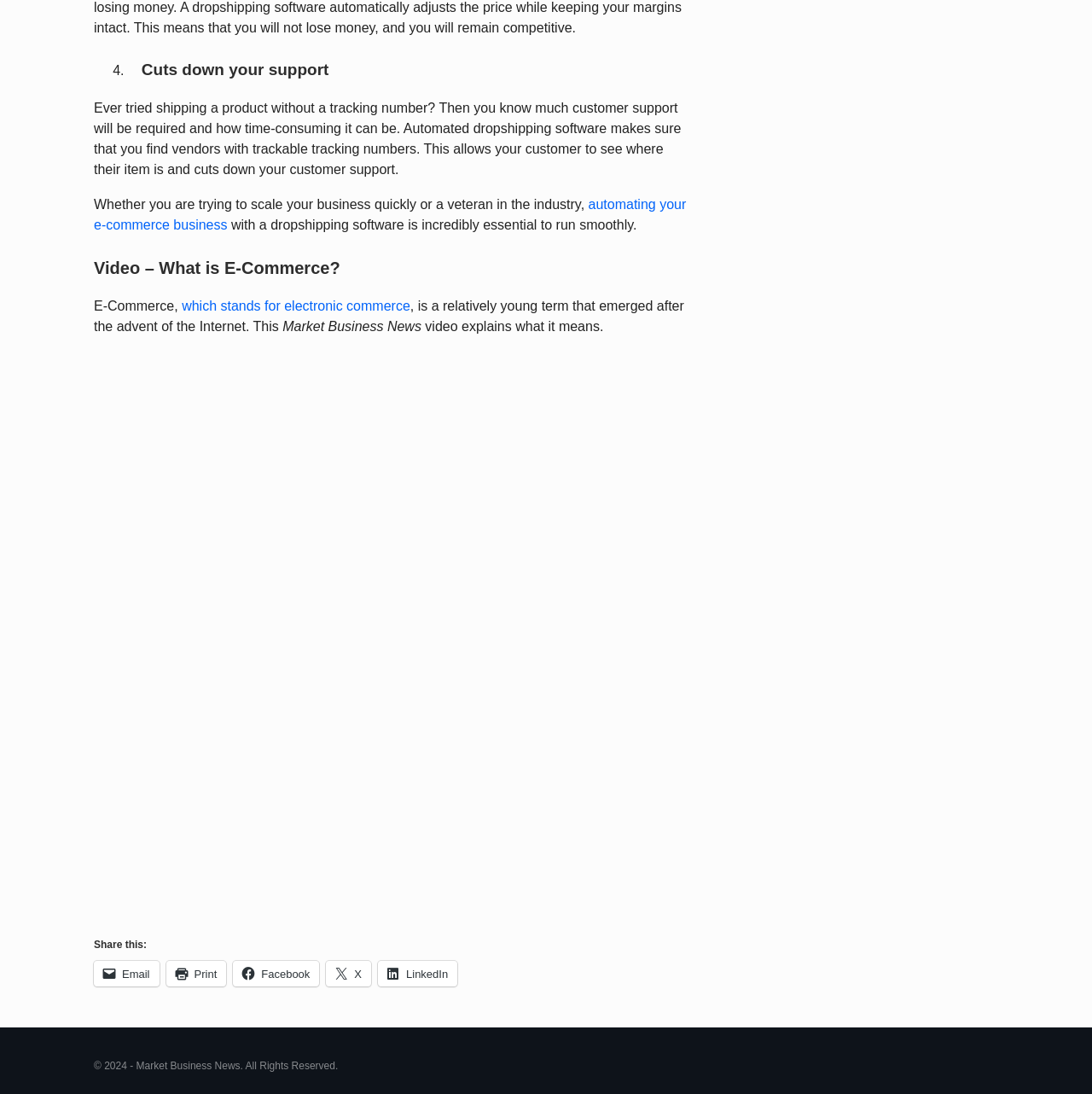Based on the element description: "which stands for electronic commerce", identify the UI element and provide its bounding box coordinates. Use four float numbers between 0 and 1, [left, top, right, bottom].

[0.167, 0.273, 0.376, 0.286]